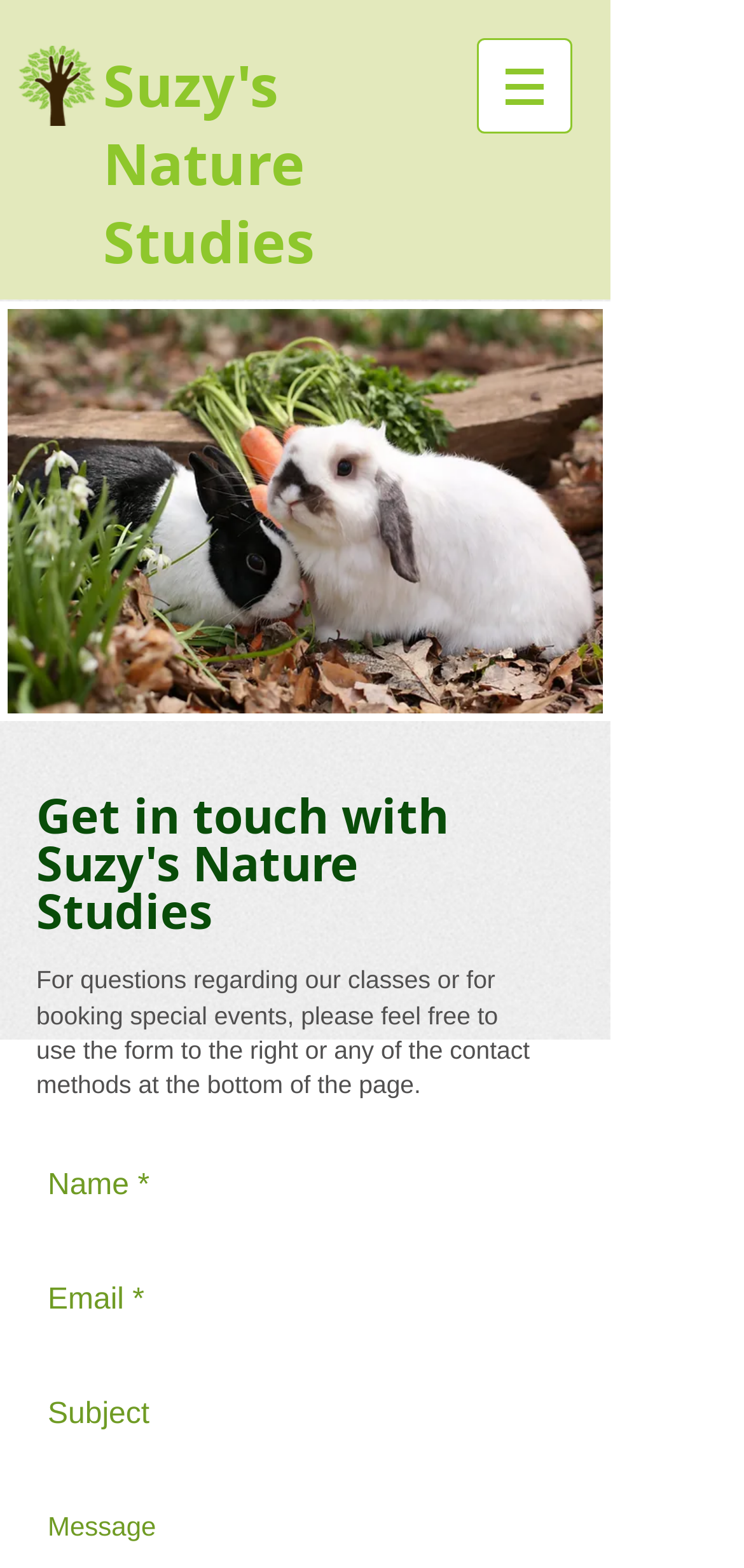Specify the bounding box coordinates (top-left x, top-left y, bottom-right x, bottom-right y) of the UI element in the screenshot that matches this description: Suzy's Nature Studies

[0.138, 0.029, 0.423, 0.179]